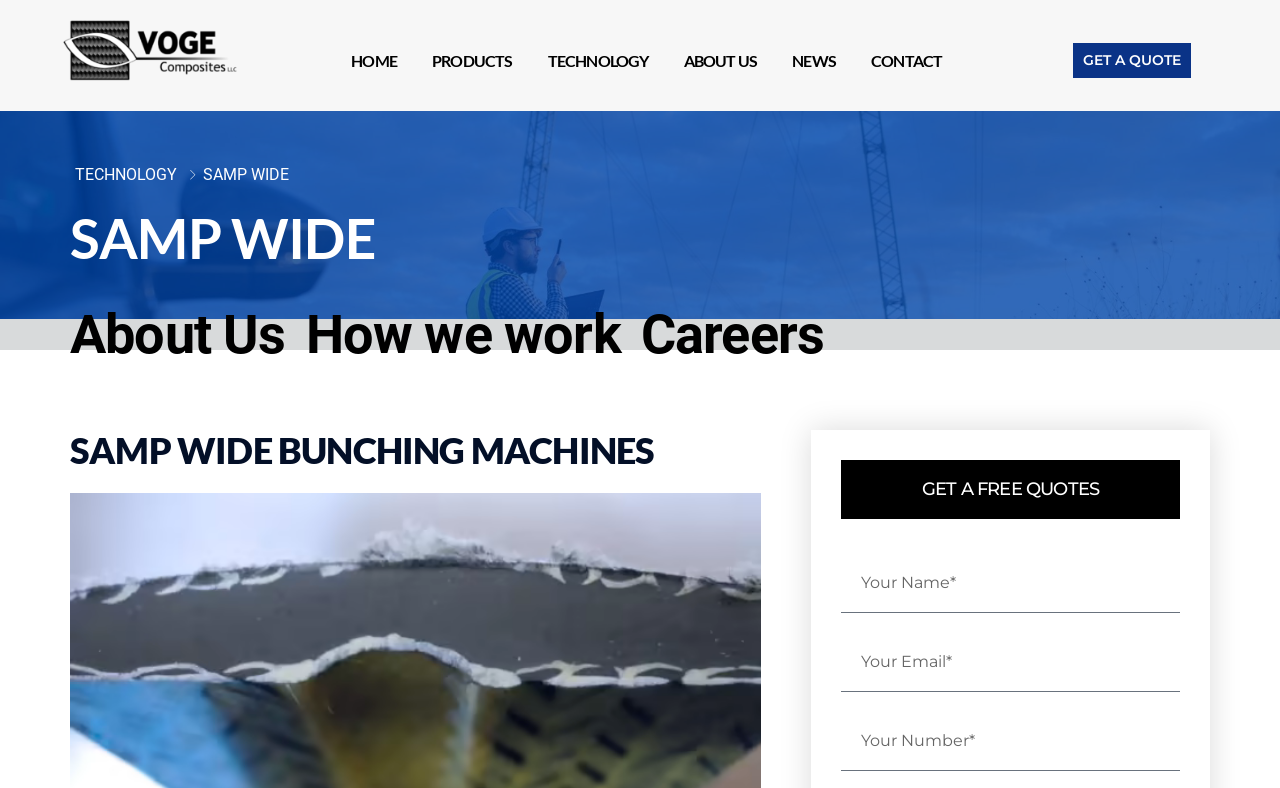Give a succinct answer to this question in a single word or phrase: 
What is the position of the 'CONTACT' link?

Rightmost